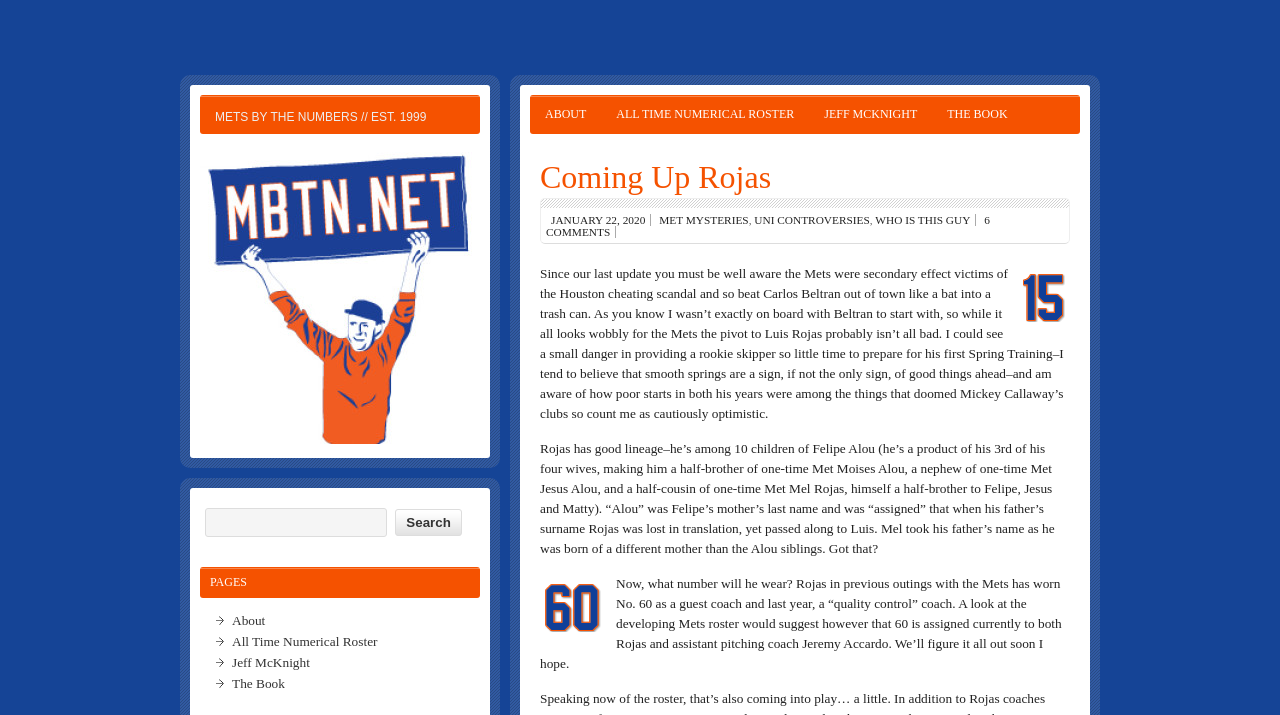What is the relationship between Luis Rojas and Felipe Alou?
Provide an in-depth and detailed answer to the question.

I read the second paragraph of the webpage and found the information that Luis Rojas is the son of Felipe Alou, and that his father's surname 'Rojas' was lost in translation and became 'Alou'.